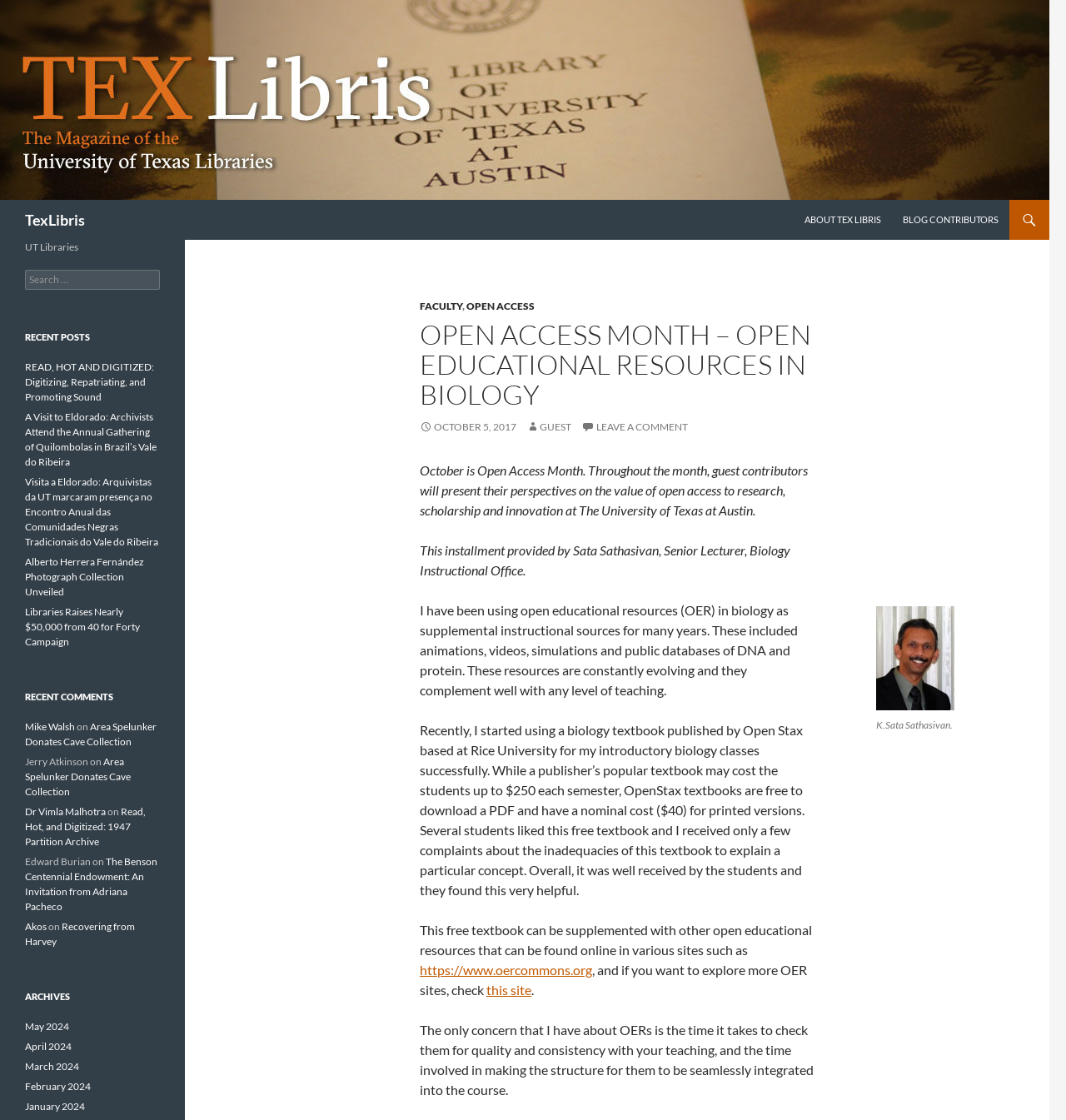Find the bounding box coordinates of the area to click in order to follow the instruction: "Check the archives for May 2024".

[0.023, 0.911, 0.065, 0.922]